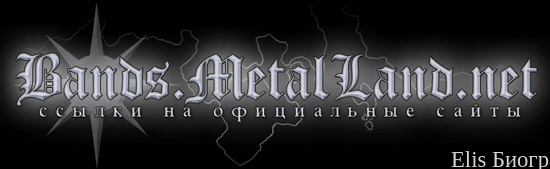Describe in detail everything you see in the image.

The image features a stylized header from the website Bands.MetalLand.net, prominently displaying the name "Elis Биогр" in an elaborate metallic font. The background is dark, enhancing the gothic aesthetic commonly associated with metal music. The text is accompanied by a decorative graphic, including a star-like emblem, which contributes to the overall theme of the site, dedicated to linking to official band websites. This visual design reflects the essence of gothic metal, resonating with fans who are drawn to the genre's unique artistic expression and musical depth. The caption emphasizes the connection to the band Elis and invites visitors to explore their official links and biographical information.